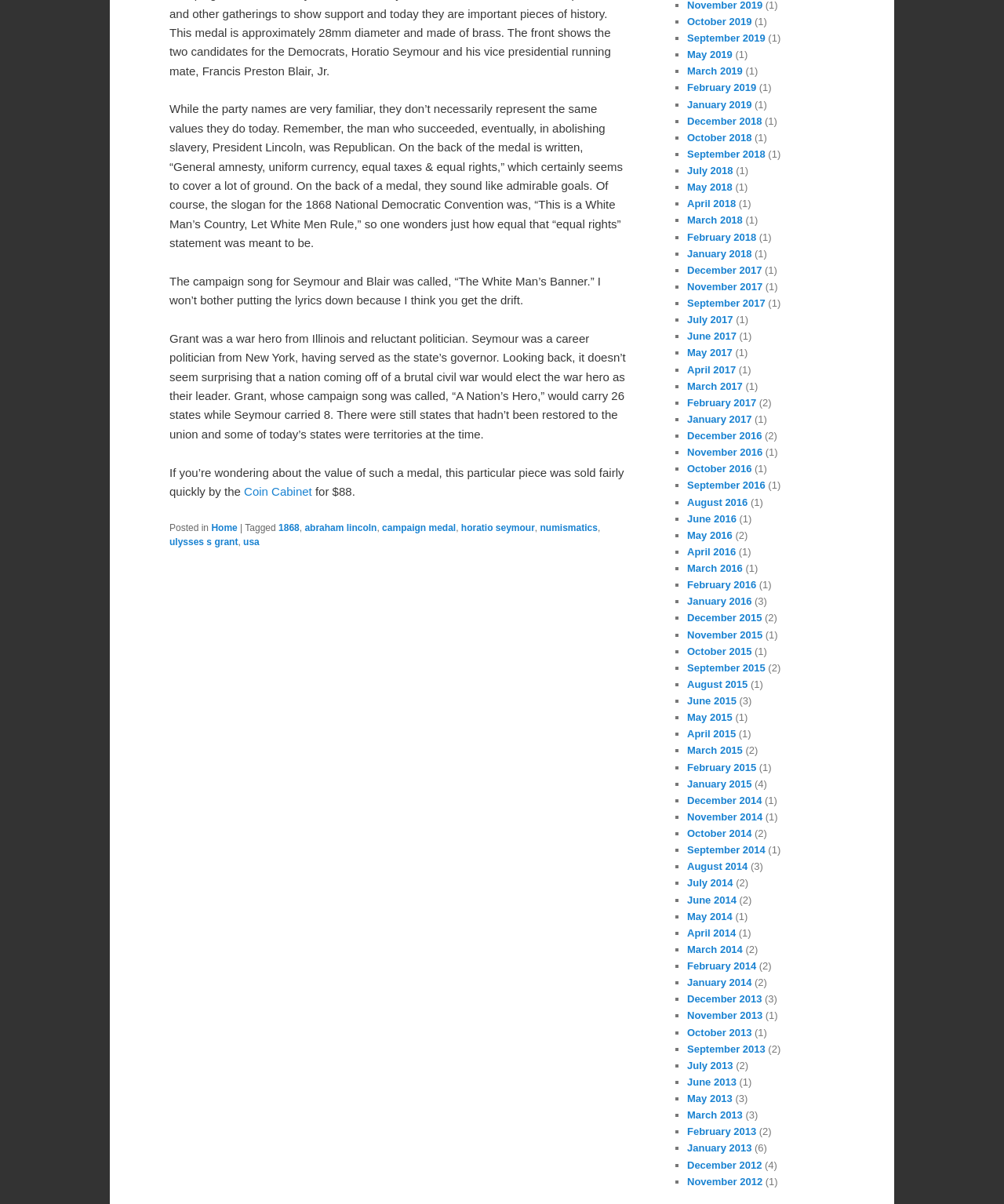Identify the bounding box for the UI element specified in this description: "April 2018". The coordinates must be four float numbers between 0 and 1, formatted as [left, top, right, bottom].

[0.684, 0.164, 0.733, 0.174]